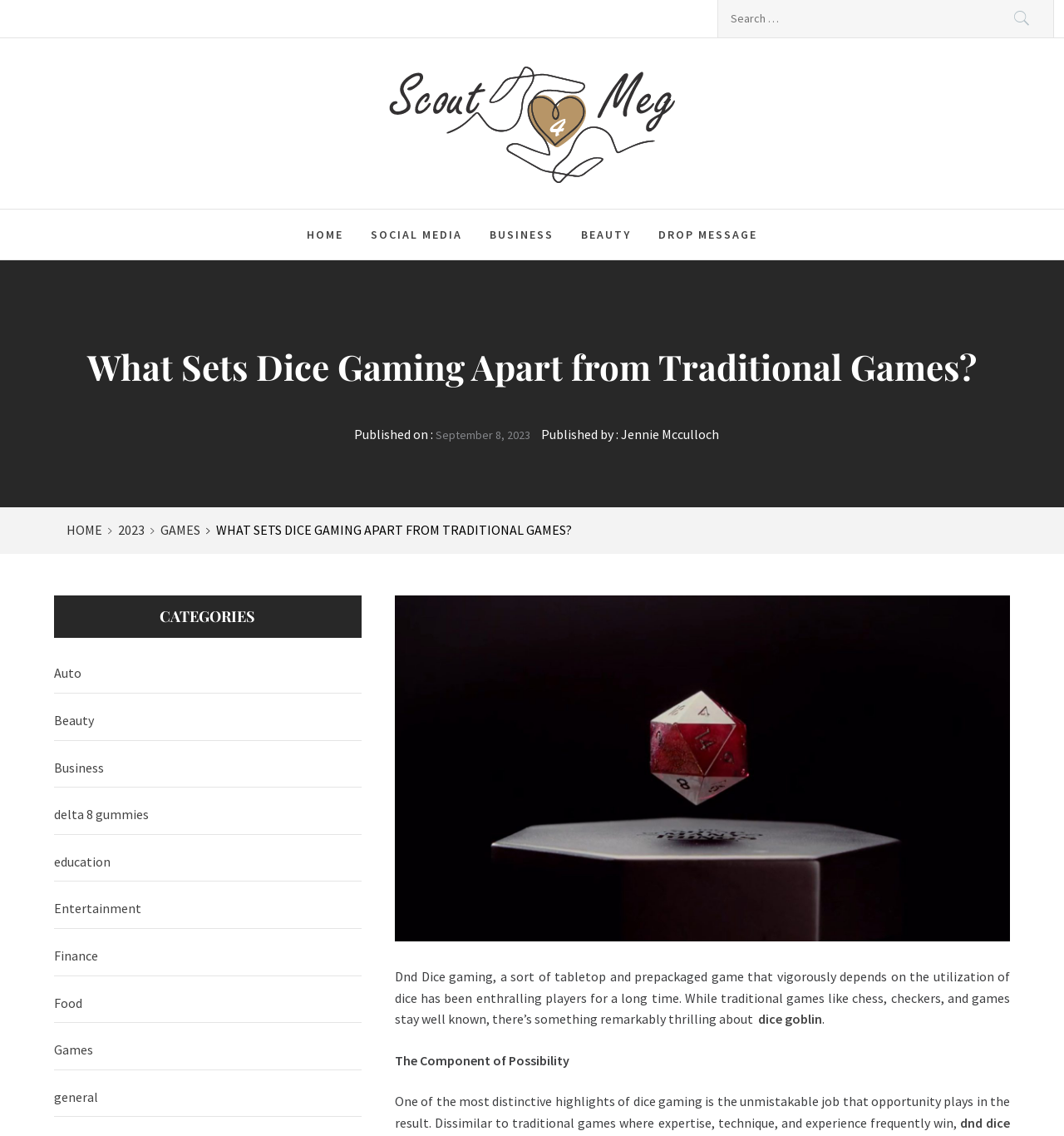Determine the bounding box of the UI component based on this description: "general". The bounding box coordinates should be four float values between 0 and 1, i.e., [left, top, right, bottom].

[0.051, 0.949, 0.34, 0.983]